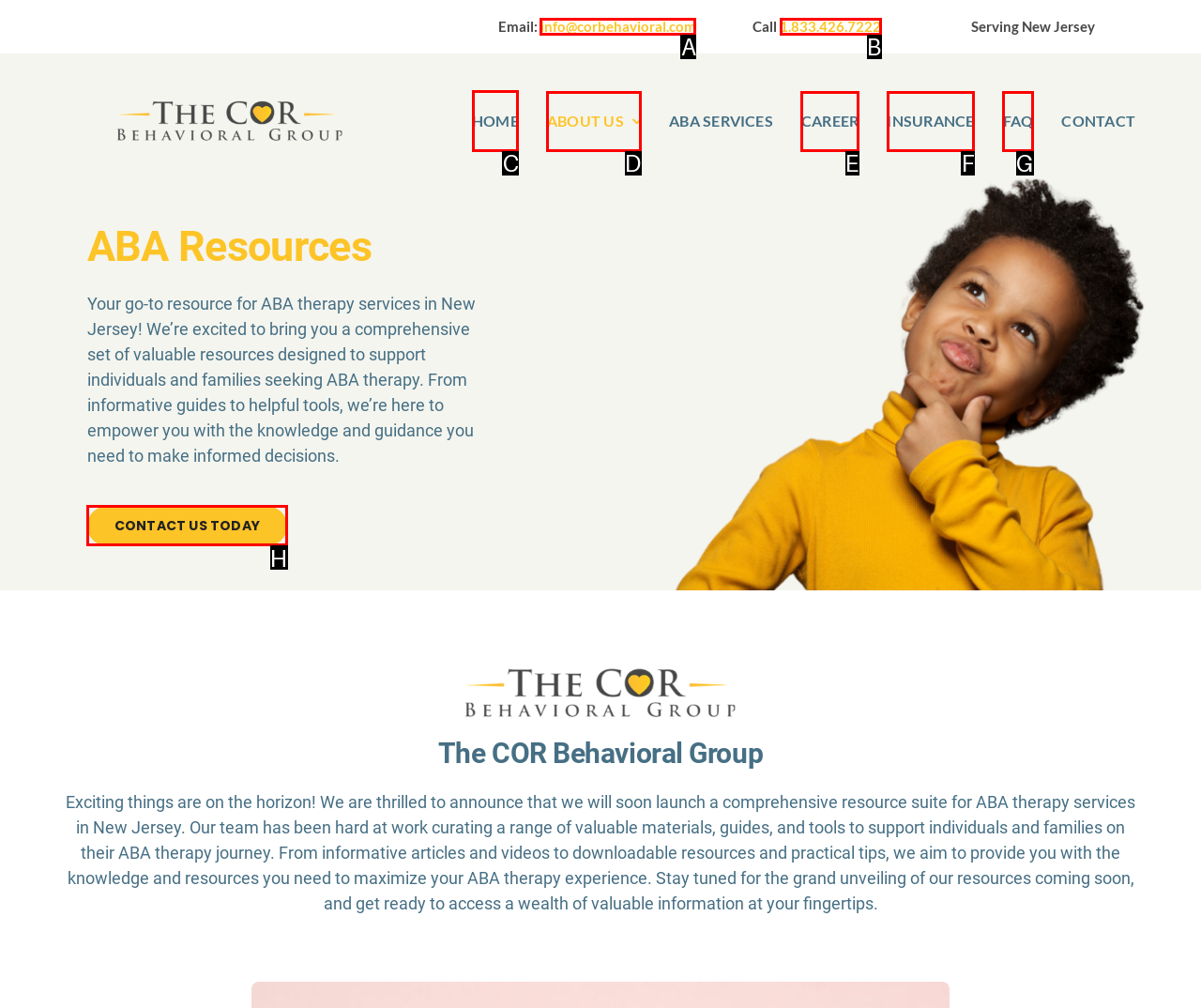Determine the letter of the UI element I should click on to complete the task: Go to the home page from the provided choices in the screenshot.

C